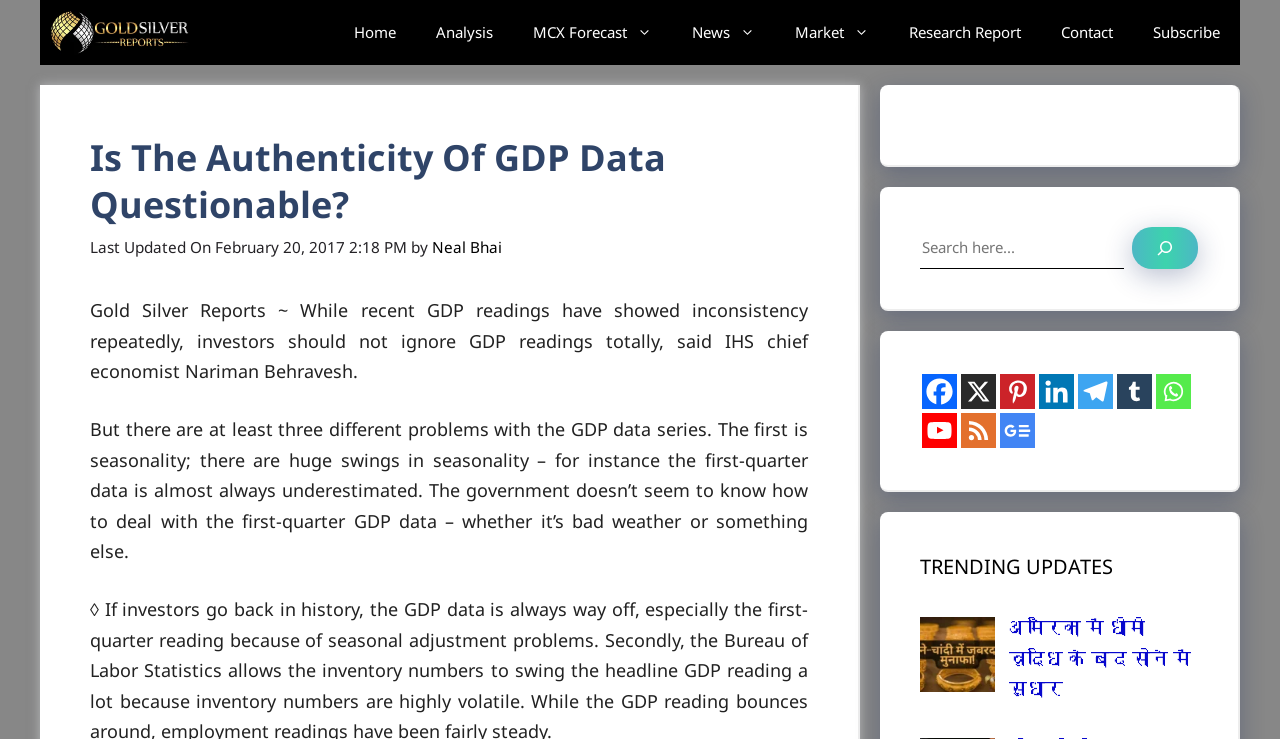Use one word or a short phrase to answer the question provided: 
What is the name of the website?

Gold Silver Reports